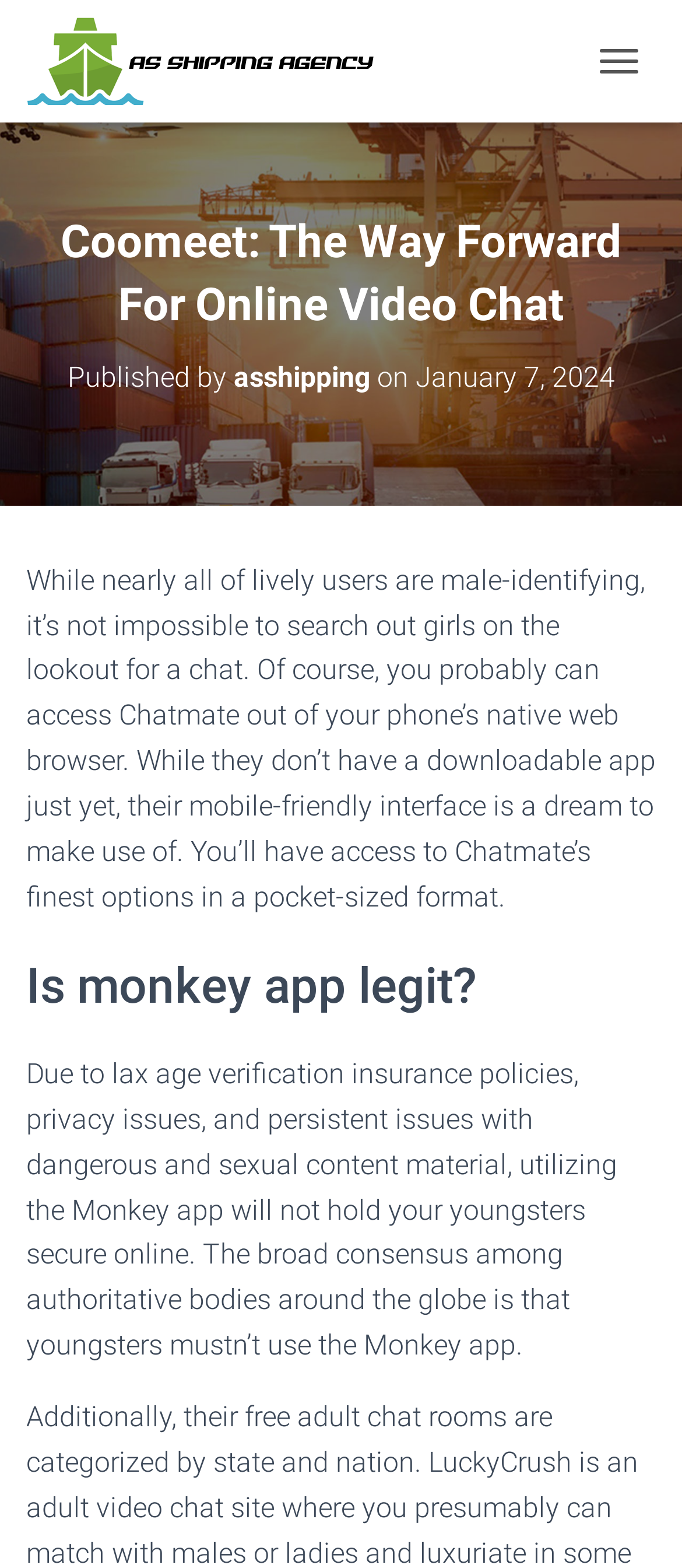What is the target audience of Coomeet?
Based on the screenshot, provide a one-word or short-phrase response.

Male-identifying users